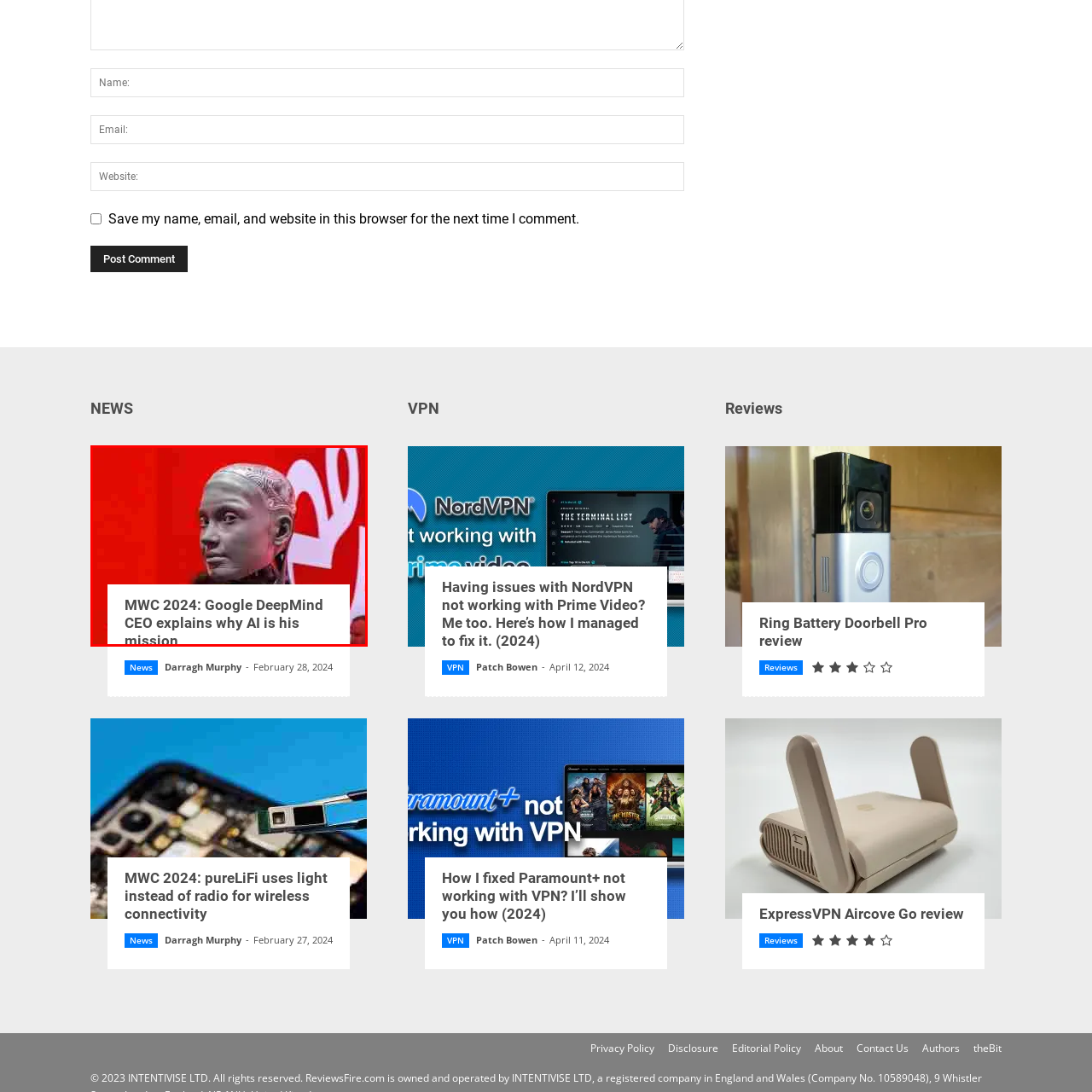Is the image from the MWC 2023 event?
Observe the image marked by the red bounding box and generate a detailed answer to the question.

The caption specifically mentions that the image is from the MWC 2024 event, not MWC 2023.